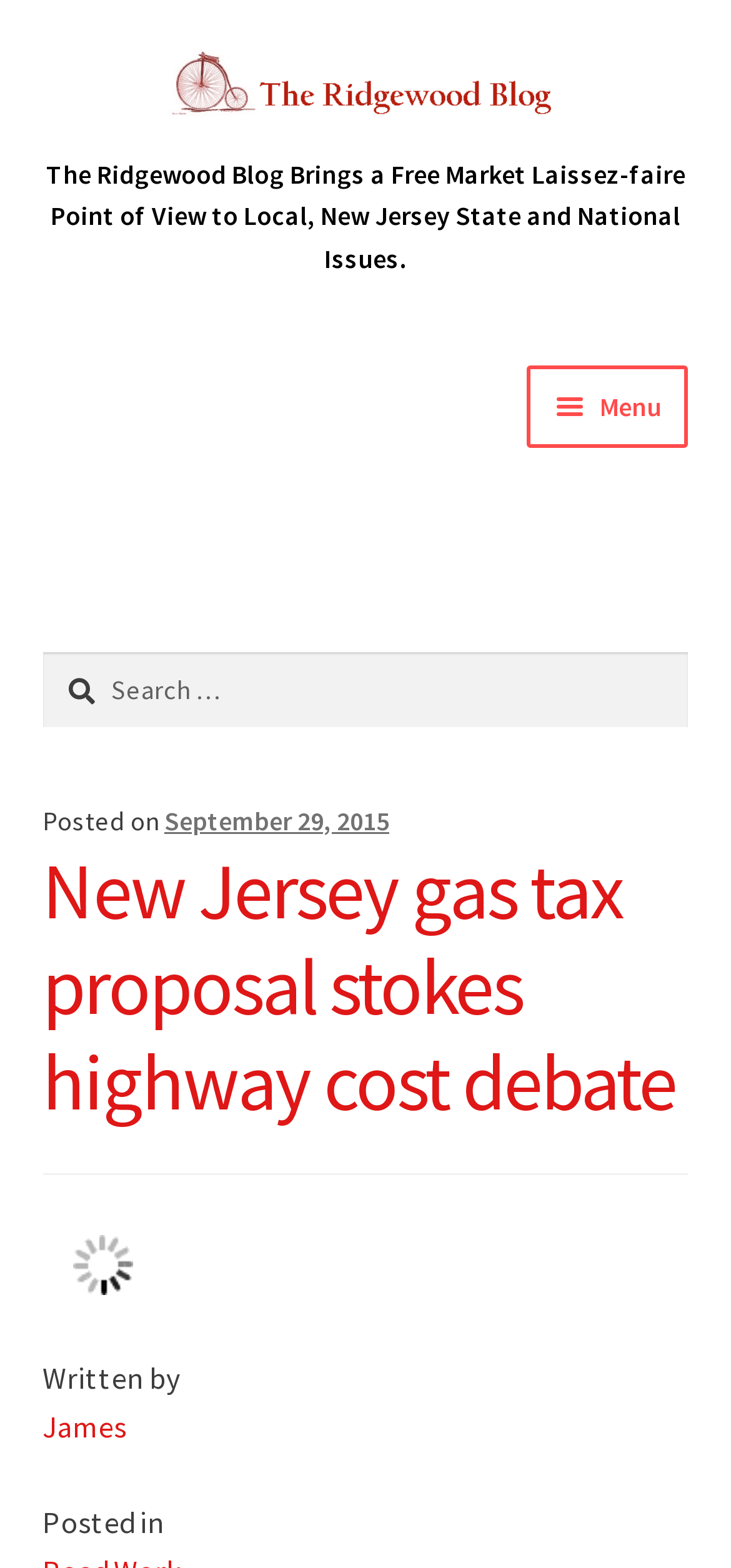Who is the author of the article? Based on the image, give a response in one word or a short phrase.

James